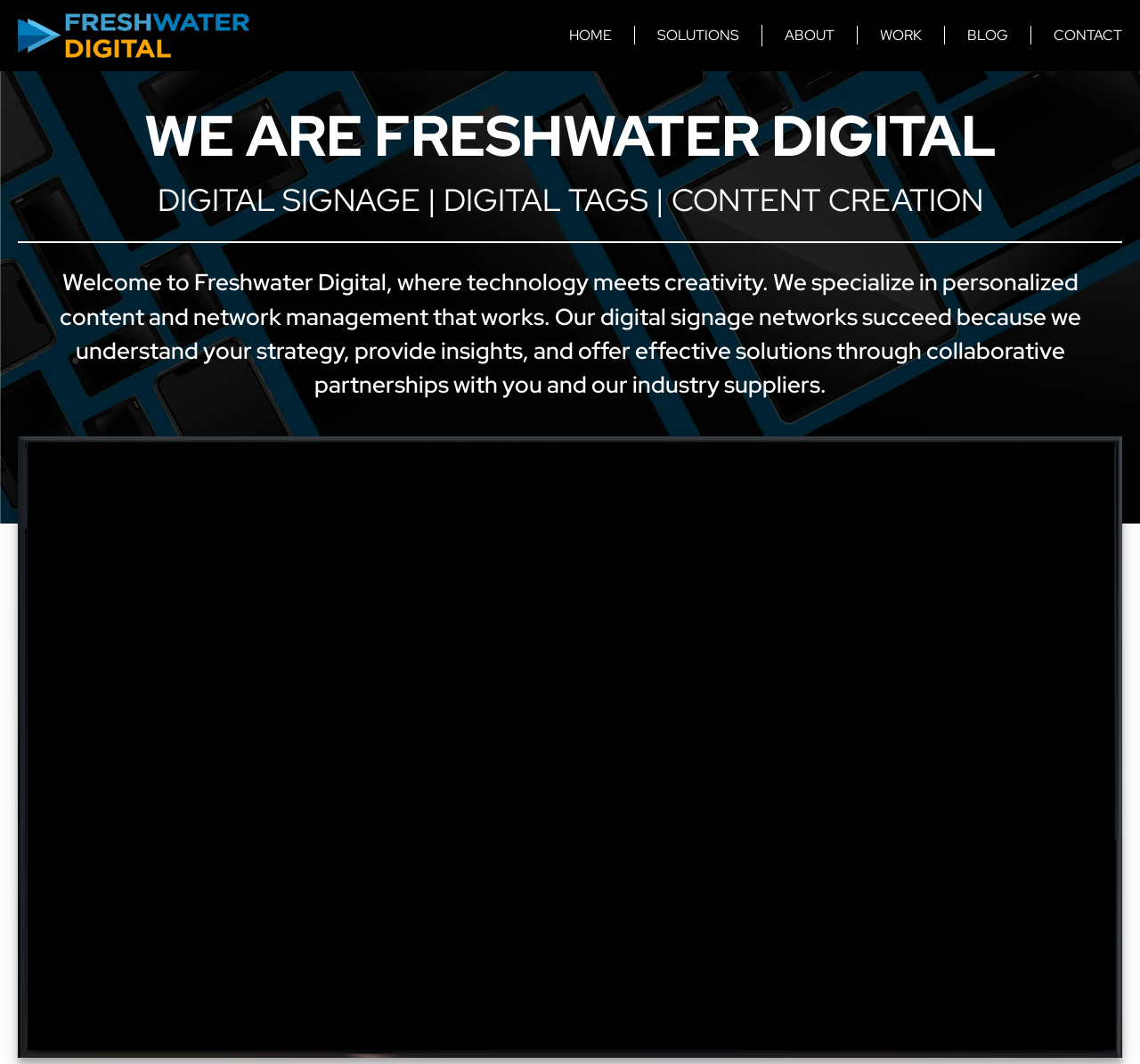Answer the question in a single word or phrase:
What is the main focus of Freshwater Digital's digital signage networks?

Strategy and partnerships